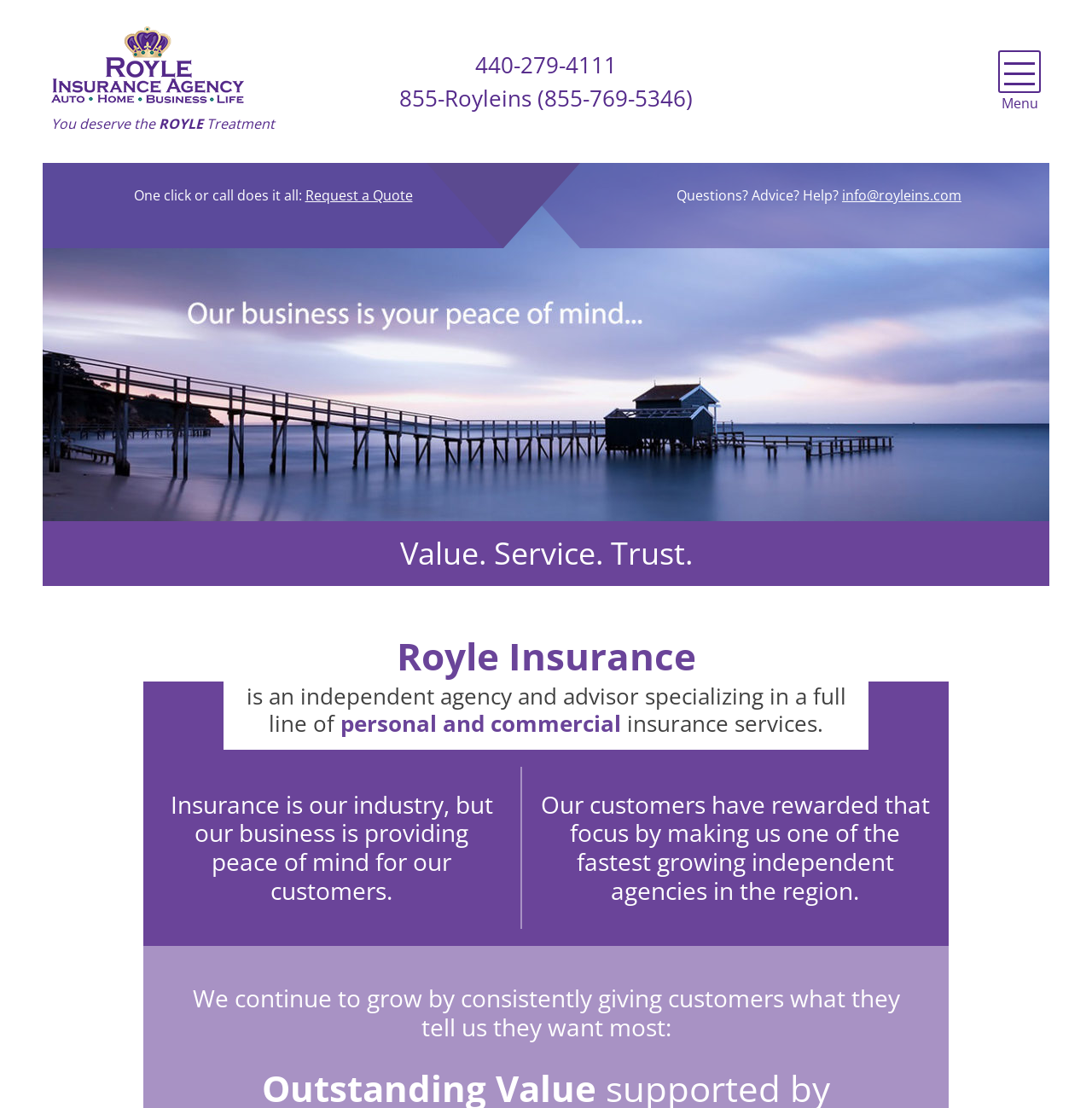Explain the webpage's layout and main content in detail.

The webpage is about Royle Insurance Agency, an independent agency and advisor specializing in personal and commercial insurance services. At the top left of the page, there is a heading with the agency's name, accompanied by a link and an image with the same name. Below this, there are three short texts: "You deserve the", "ROYLE", and "Treatment".

To the right of these texts, there are two phone numbers: "440-279-4111" and "855-Royleins (855-769-5346)". A button with a menu icon is located at the top right corner of the page. Next to the button, there is a text "Menu".

In the middle of the page, there is a large image of a house over a body of water, taking up most of the width. Above this image, there is a heading "One click or call does it all:", followed by a link "Request a Quote" and a text "Questions? Advice? Help?". Below this, there is a link "info@royleins.com".

Below the image, there is a heading "Value. Service. Trust.", followed by a subheading "Royle Insurance" and a paragraph of text describing the agency's services. The text explains that Royle Insurance is an independent agency and advisor specializing in a full line of personal and commercial insurance services.

Further down the page, there are two paragraphs of text. The first paragraph explains that the agency's business is providing peace of mind for its customers. The second paragraph states that the agency has been rewarded with growth by consistently giving customers what they want most.